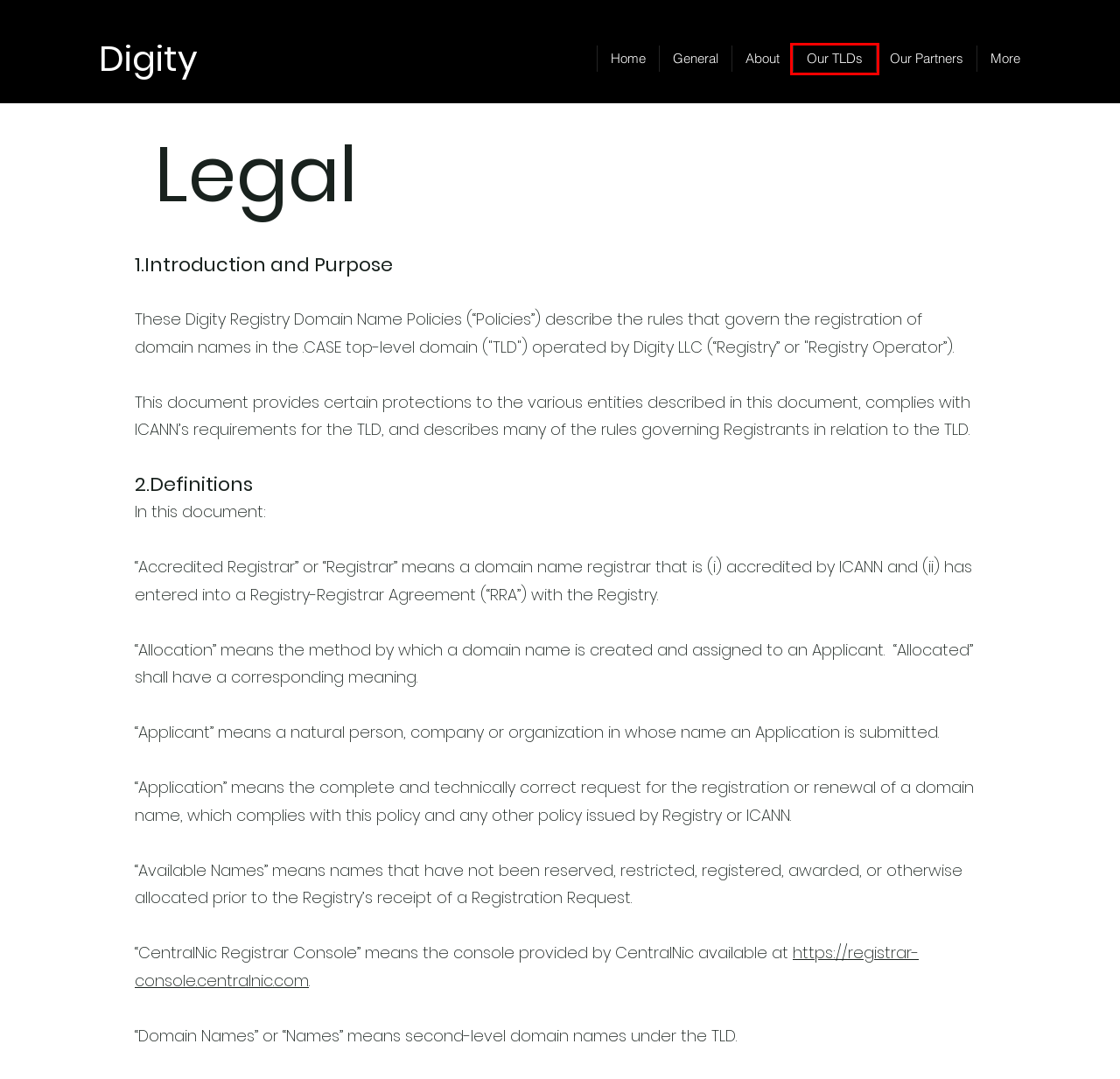Consider the screenshot of a webpage with a red bounding box and select the webpage description that best describes the new page that appears after clicking the element inside the red box. Here are the candidates:
A. Digity | Our Partners
B. Report Domain Abuse
C. Digity | About
D. Sunrise Dispute Resolution Policy  –  Domain.earth
E. Digity
F. CentralNic Registrar Console
G. Digity | Our TLDs
H. General | digity

G